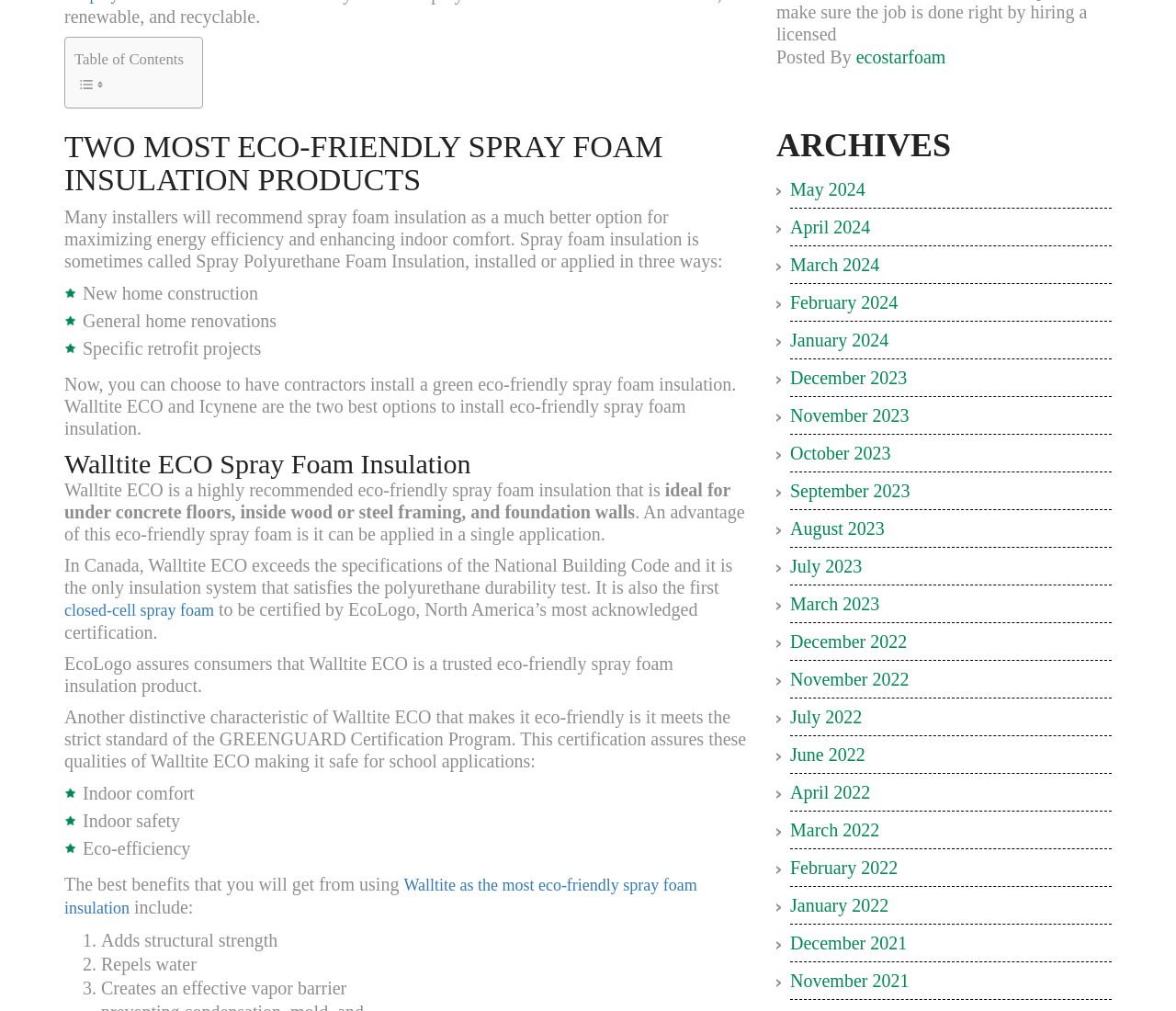Could you please study the image and provide a detailed answer to the question:
How many ways can spray foam insulation be installed?

According to the webpage, spray foam insulation can be installed in three ways: new home construction, general home renovations, and specific retrofit projects.